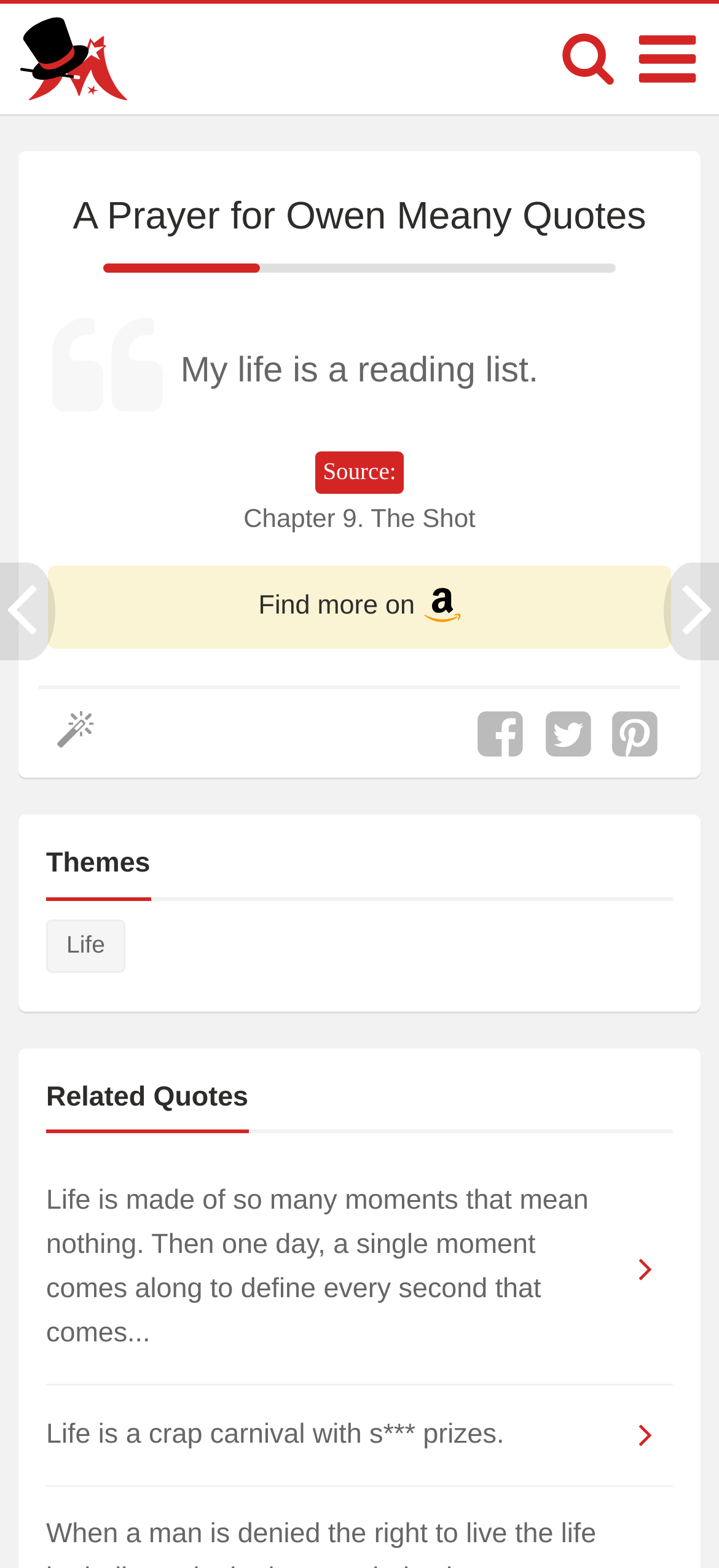How many related quotes are there?
Offer a detailed and exhaustive answer to the question.

I can see that there are two related quotes on the webpage, which are 'Life is made of so many moments that mean nothing. Then one day, a single moment comes along to define every second that comes...' and 'Life is a crap carnival with s*** prizes.' These quotes are related to the theme of 'Life'.